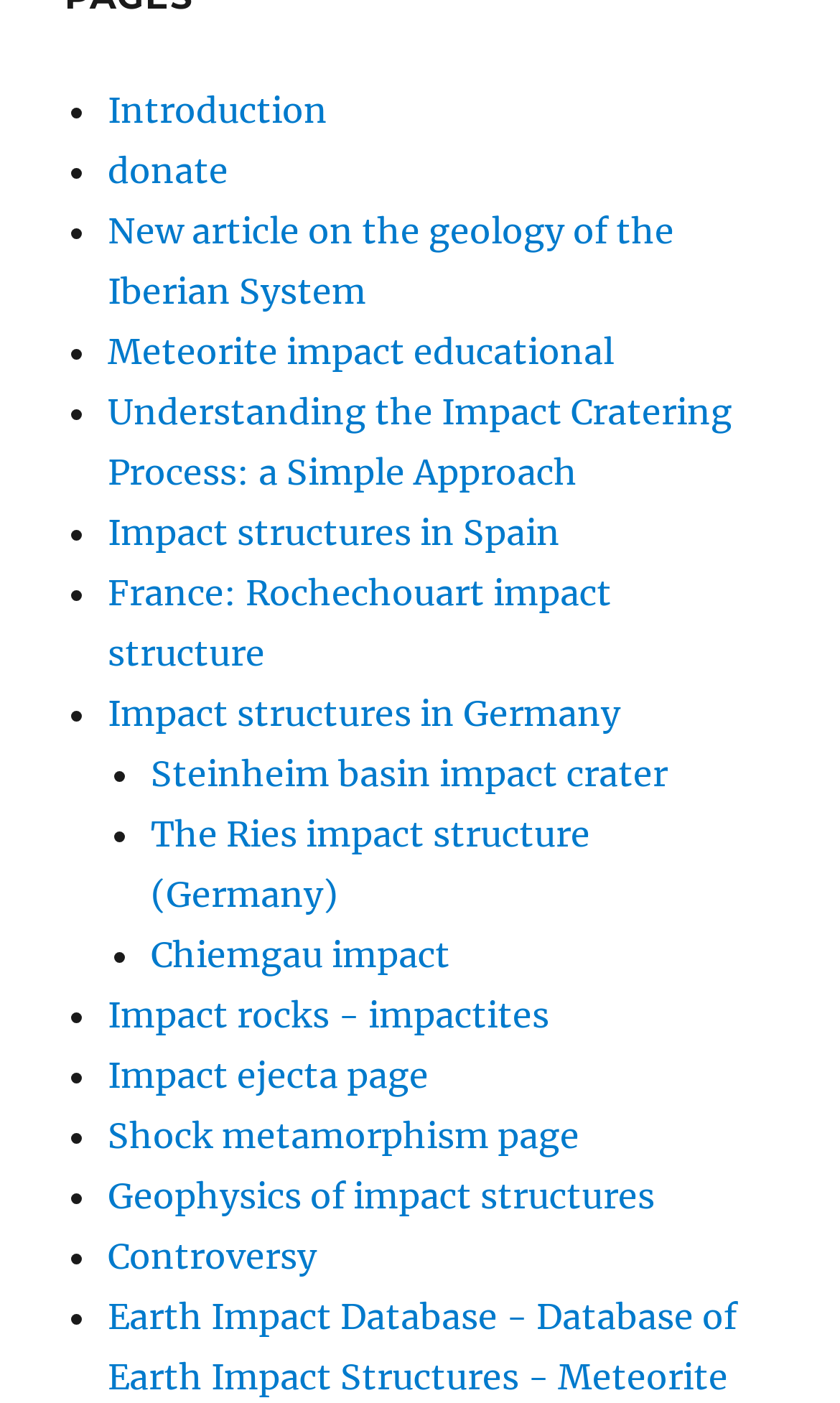Provide a short, one-word or phrase answer to the question below:
What is the last link on the webpage?

Controversy